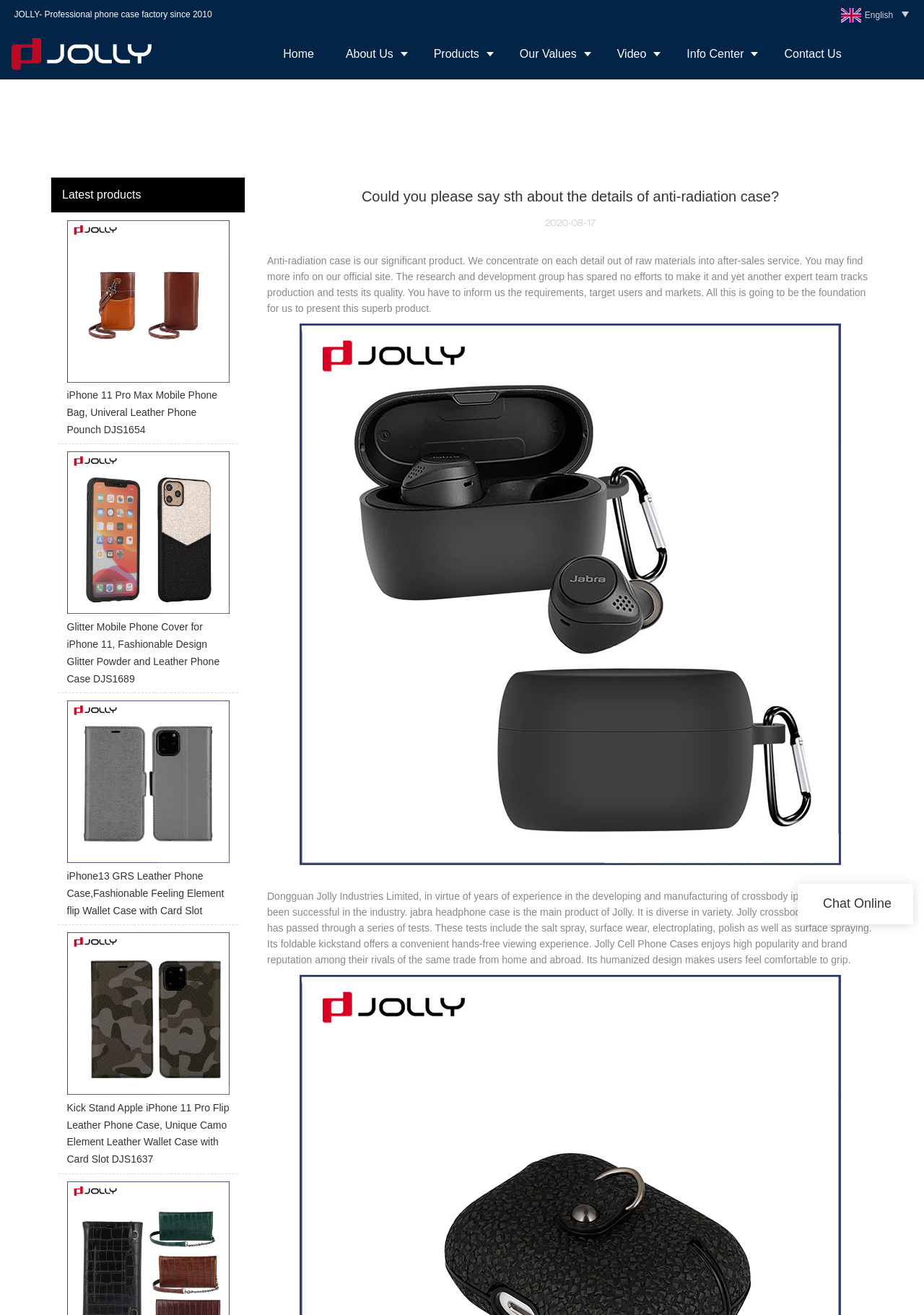Using details from the image, please answer the following question comprehensively:
What is the language of the webpage?

I found the language of the webpage by looking at the top-right corner of the webpage, where the language selection option is located. The selected language is English.